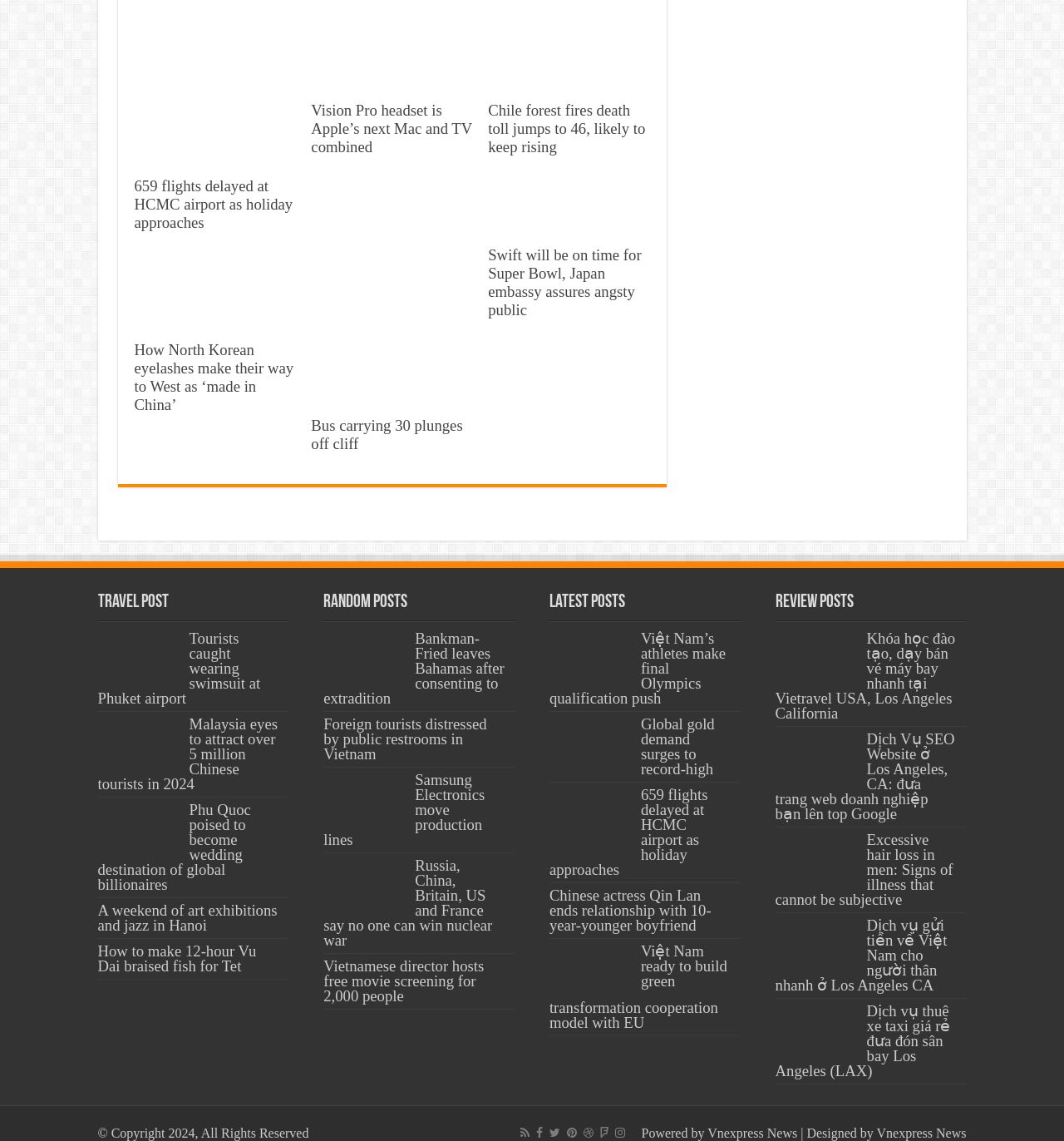Could you find the bounding box coordinates of the clickable area to complete this instruction: "Read news about 659 flights delayed at HCMC airport as holiday approaches"?

[0.126, 0.155, 0.278, 0.204]